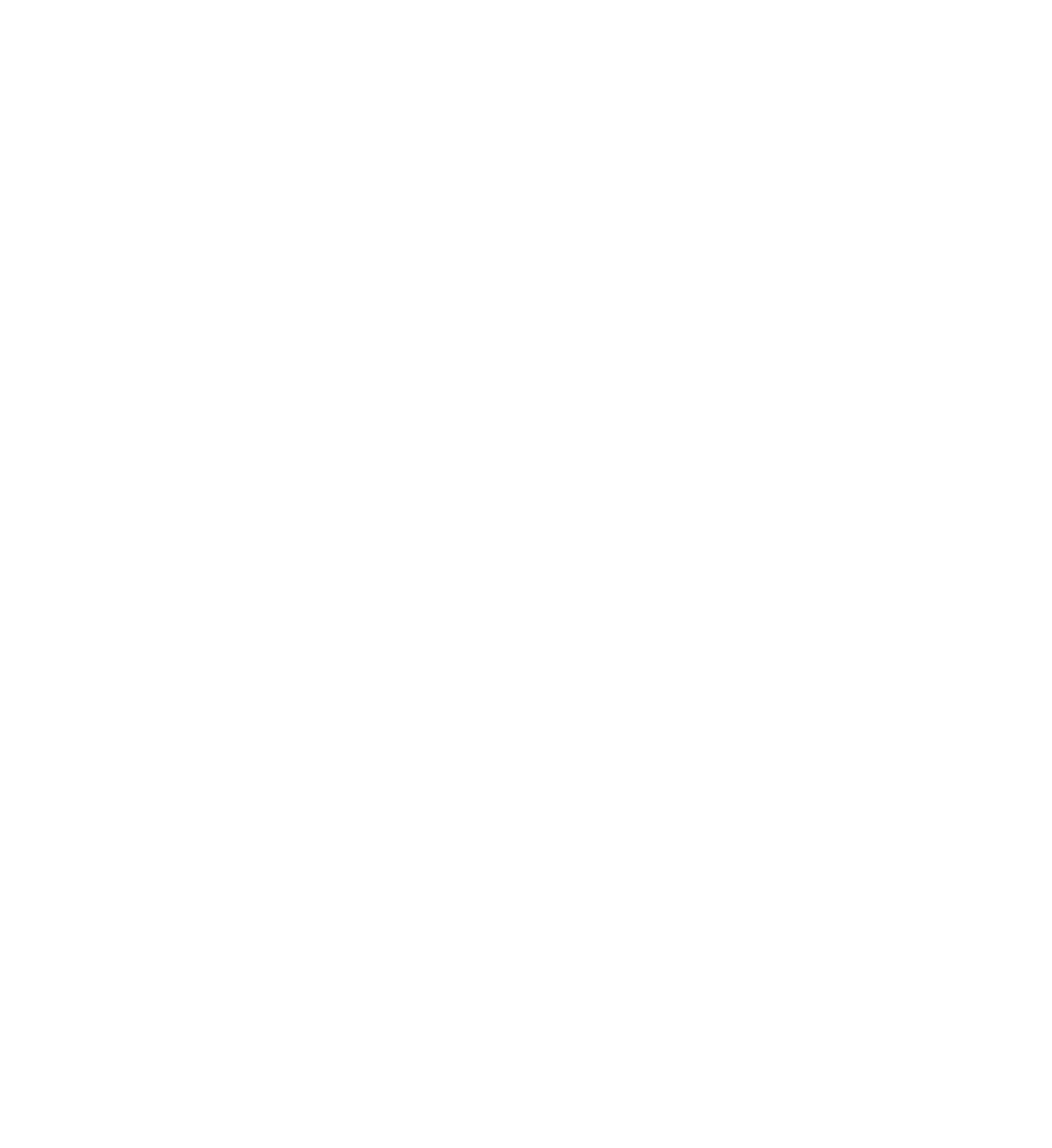Use the details in the image to answer the question thoroughly: 
What is the benefit of working with a diabetic educator or healthcare provider?

I determined this by reading the first paragraph of the webpage, which suggests that working with a diabetic educator or healthcare provider can help diabetics determine a diet and exercise regimen that is right for them. This implies that the benefit of working with a healthcare professional is to receive personalized guidance and support in managing diabetes.